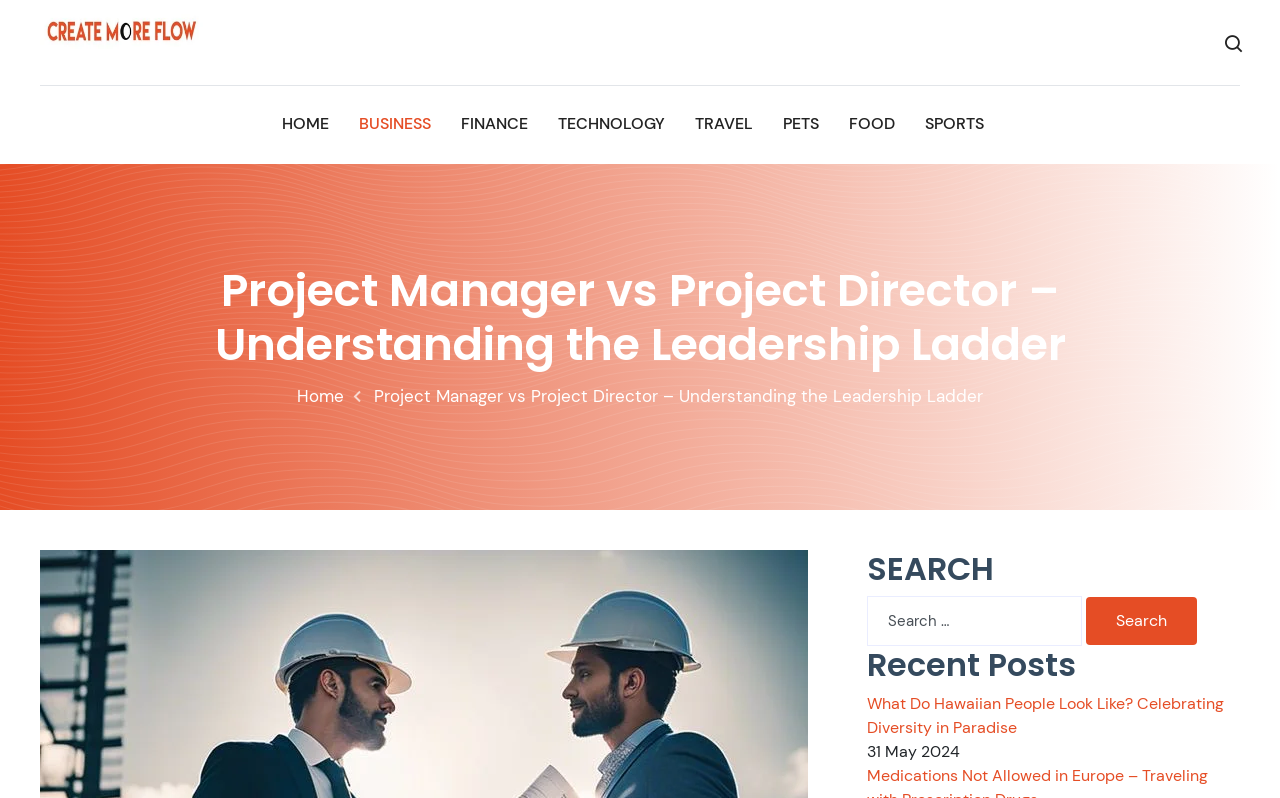Can you find the bounding box coordinates for the element to click on to achieve the instruction: "Click 'Pin this'"?

None